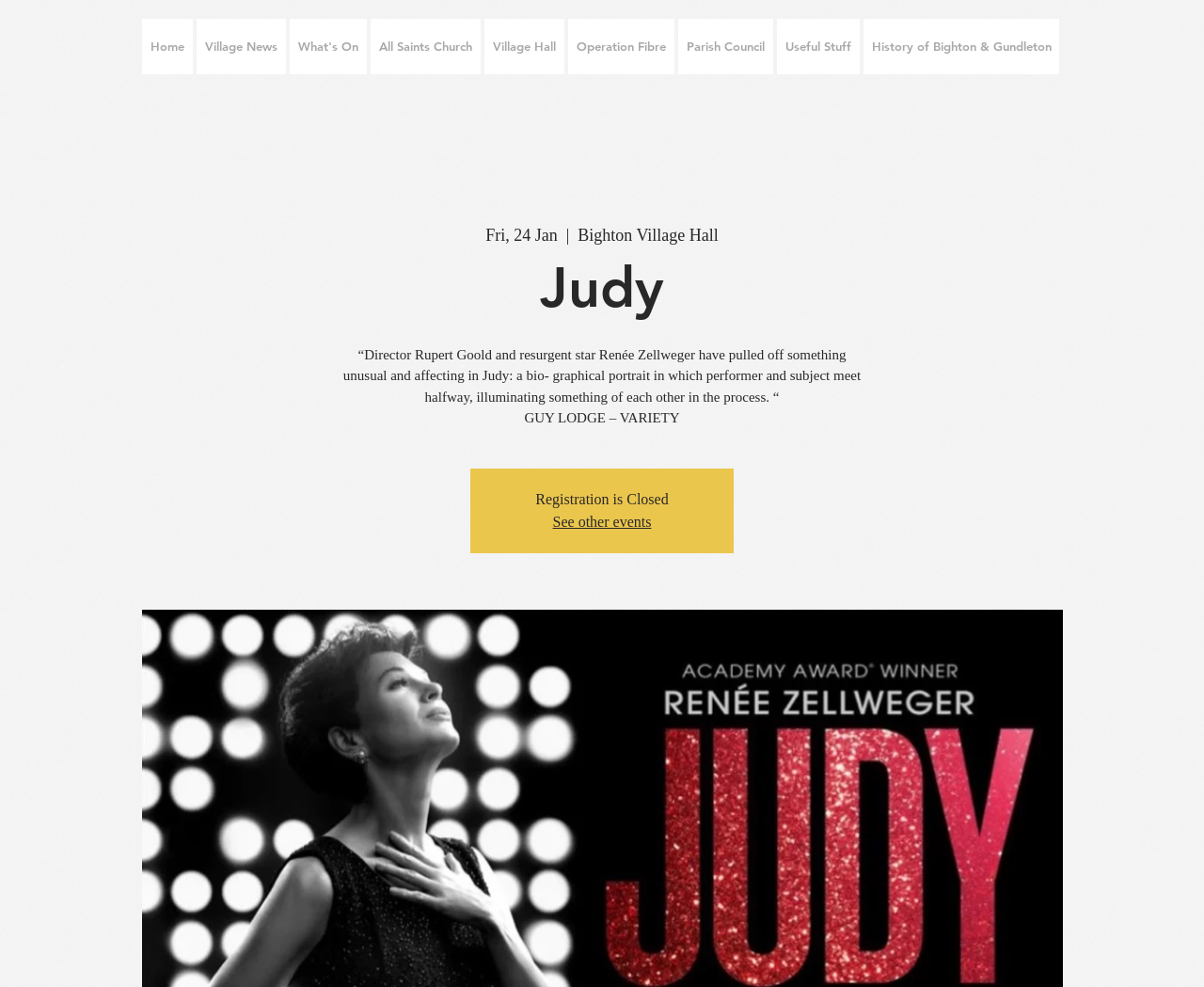Given the element description, predict the bounding box coordinates in the format (top-left x, top-left y, bottom-right x, bottom-right y). Make sure all values are between 0 and 1. Here is the element description: History of Bighton & Gundleton

[0.717, 0.019, 0.88, 0.075]